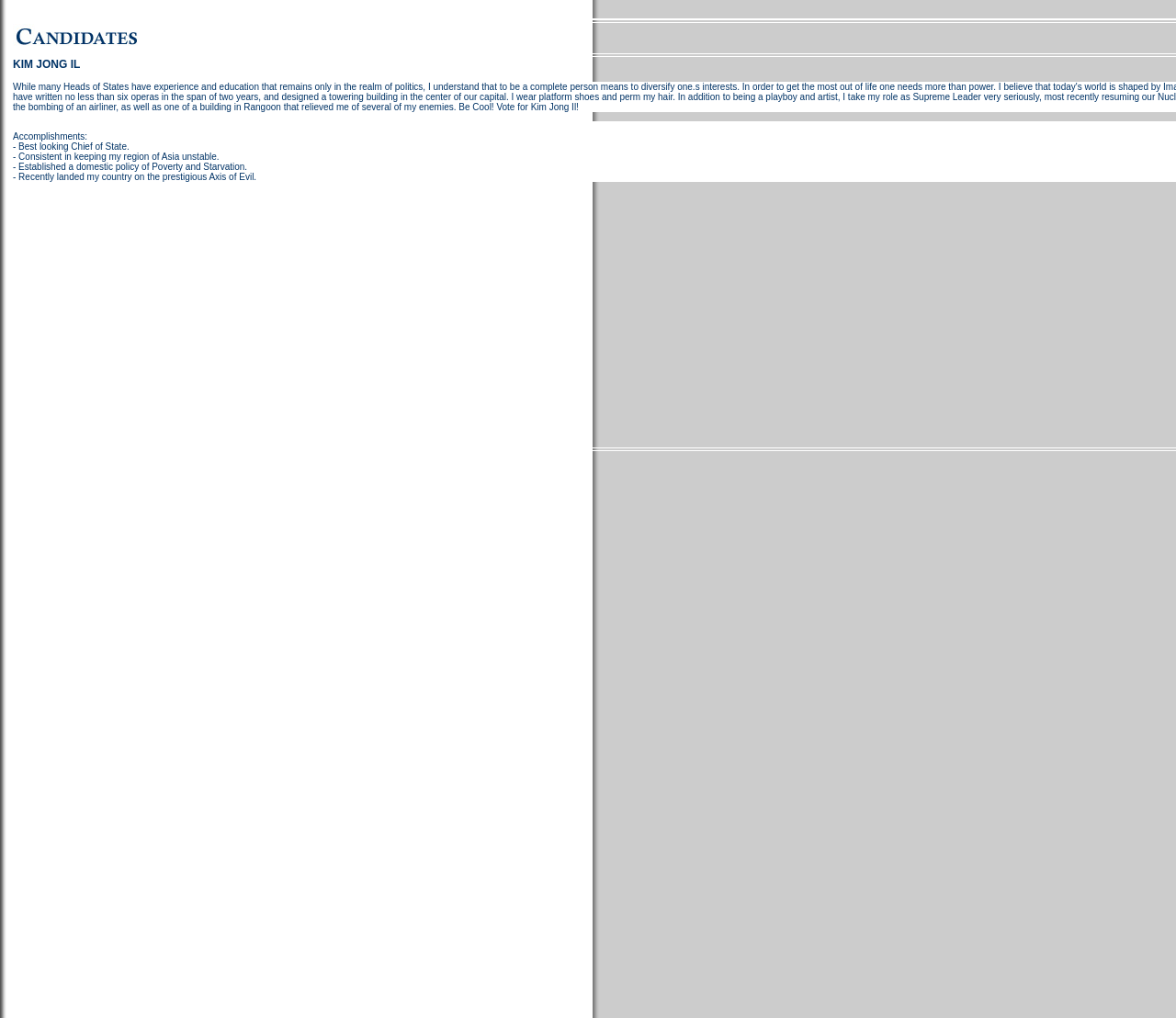Look at the image and give a detailed response to the following question: What is the vertical position of the 'Recently landed my country on the prestigious Axis of Evil' text?

The vertical position of the 'Recently landed my country on the prestigious Axis of Evil' text is below the third text, which is 'Established a domestic policy of Poverty and Starvation', based on the comparison of their y1 and y2 coordinates in their respective bounding boxes